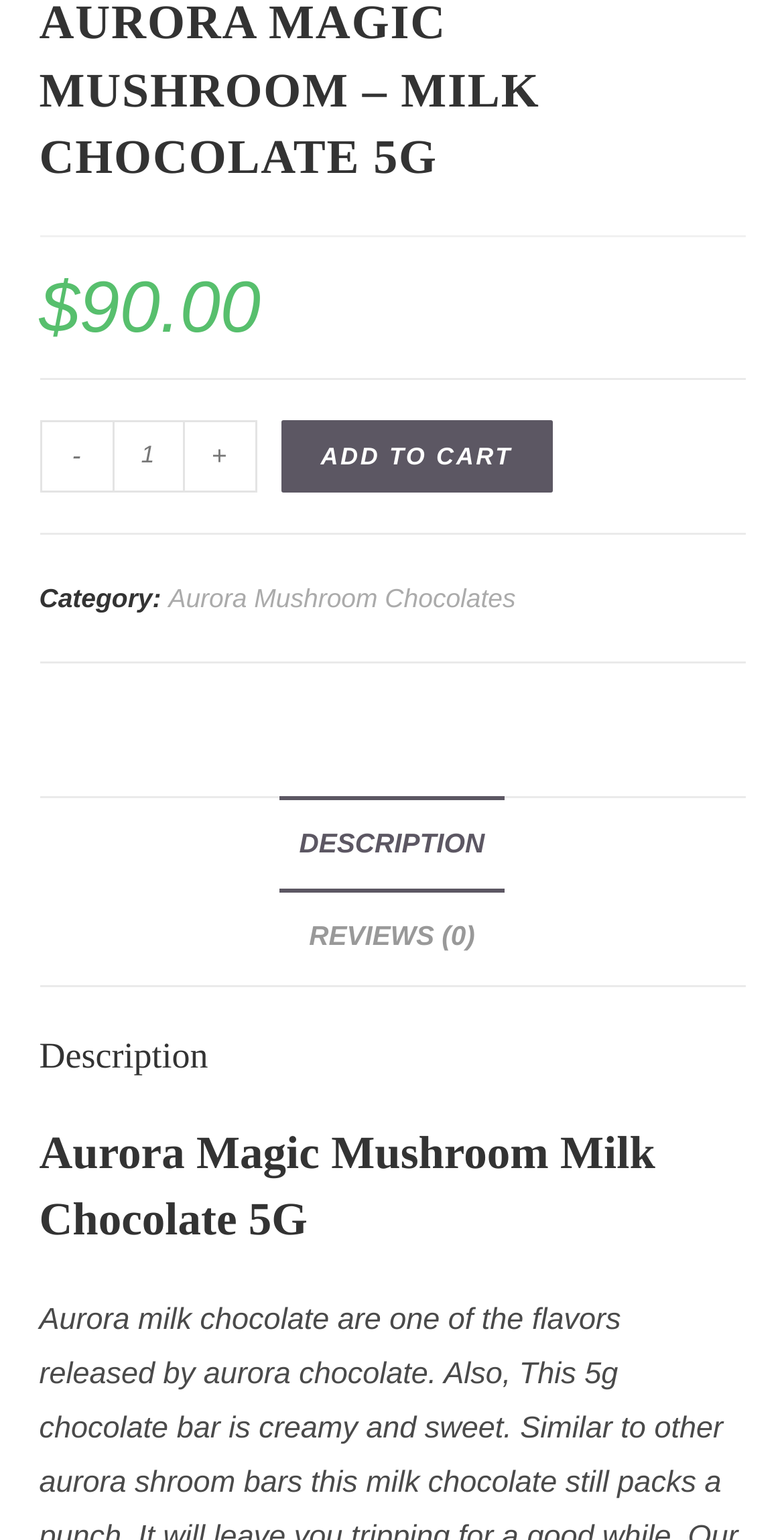Use a single word or phrase to answer the question: 
What is the purpose of the '+' link?

Increase quantity